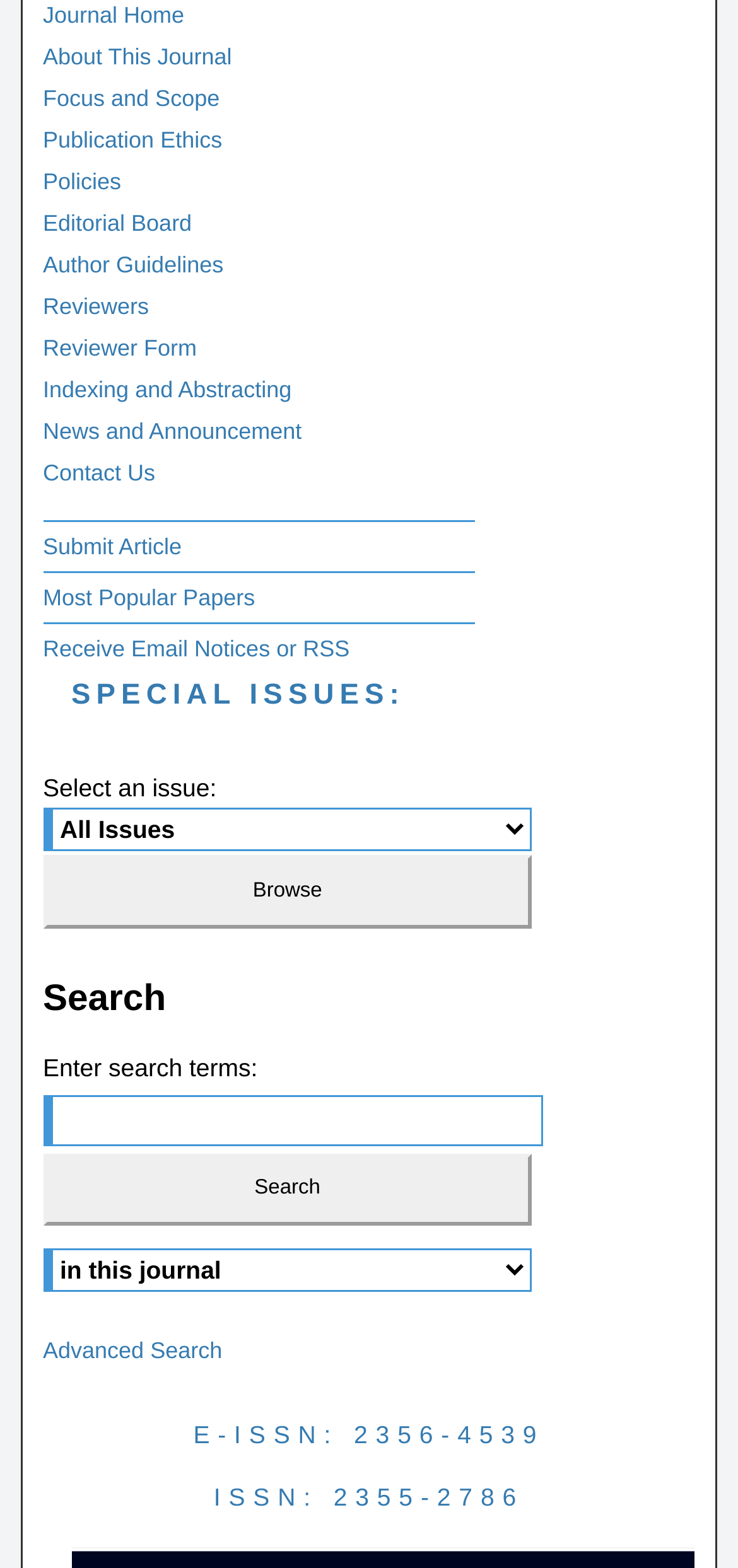Predict the bounding box coordinates of the area that should be clicked to accomplish the following instruction: "Browse special issues". The bounding box coordinates should consist of four float numbers between 0 and 1, i.e., [left, top, right, bottom].

[0.058, 0.518, 0.721, 0.565]